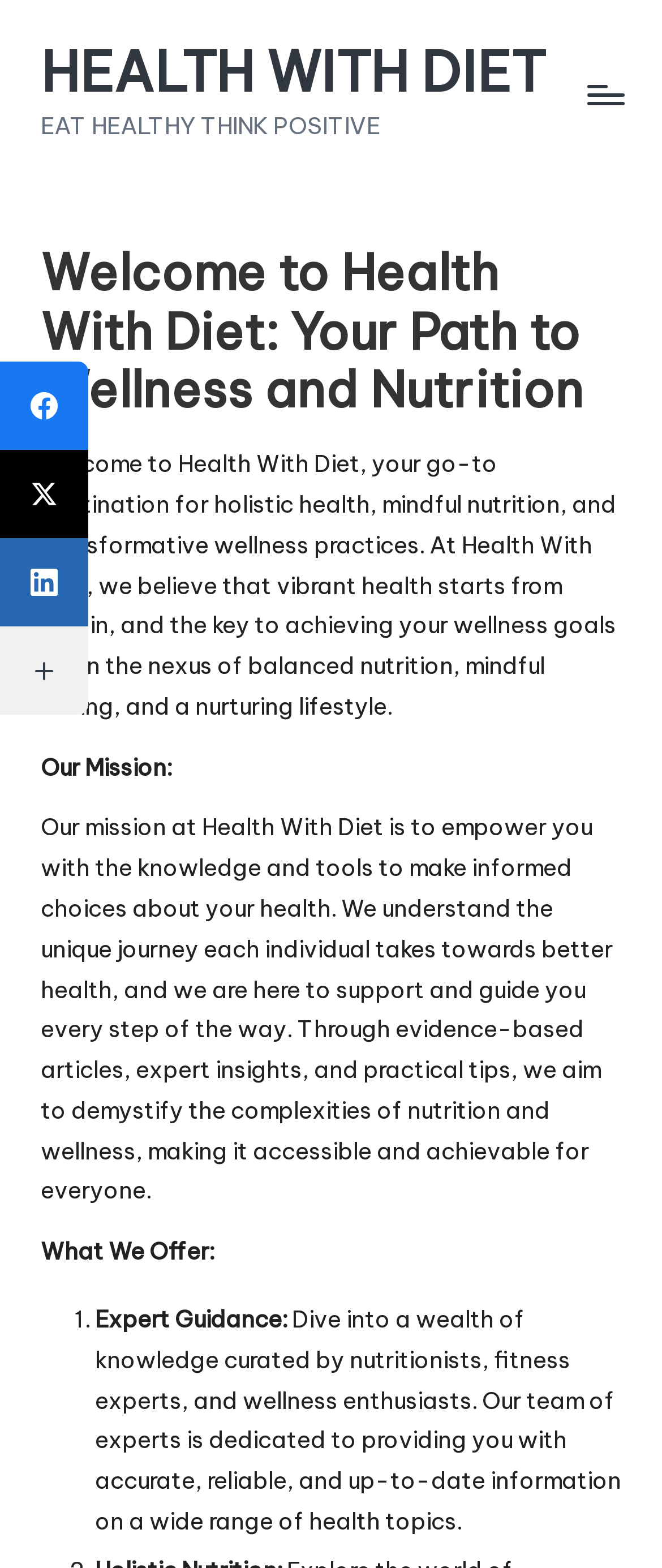Locate the bounding box coordinates of the element that should be clicked to execute the following instruction: "Click the 'Menu' button".

[0.887, 0.055, 0.938, 0.067]